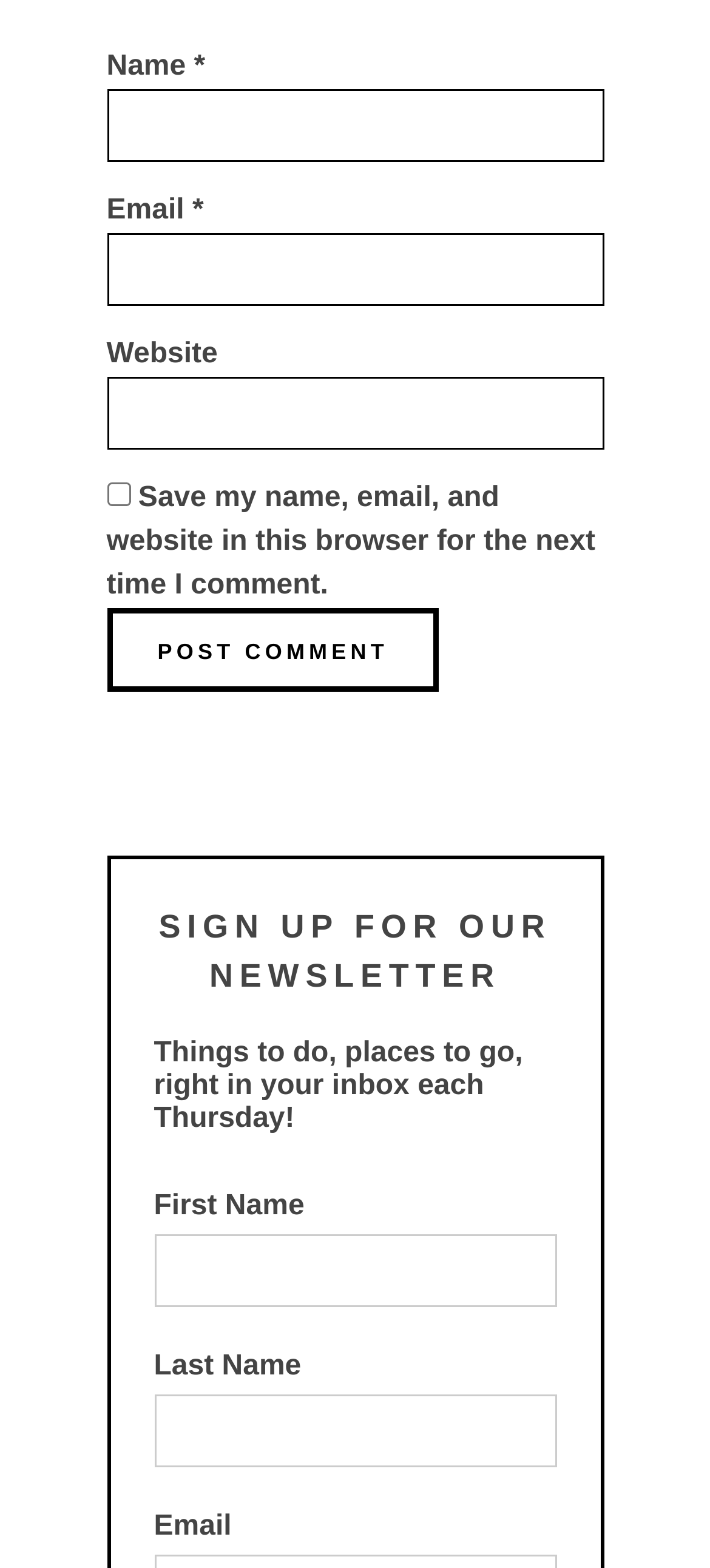Identify the bounding box for the described UI element. Provide the coordinates in (top-left x, top-left y, bottom-right x, bottom-right y) format with values ranging from 0 to 1: name="submit" value="Post Comment"

[0.15, 0.387, 0.619, 0.441]